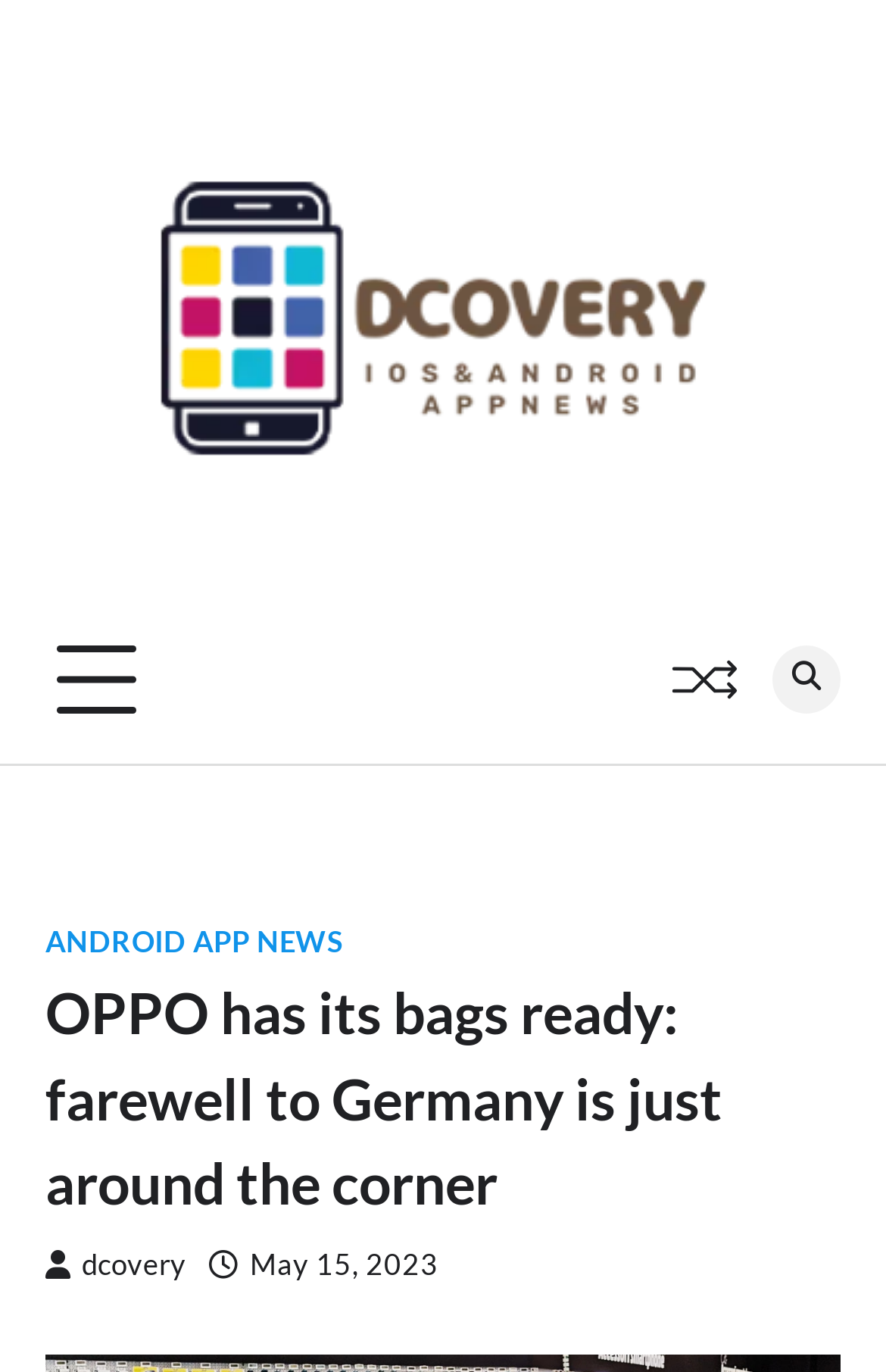What is the category of the news article?
Provide a detailed and well-explained answer to the question.

The category of the news article is 'ANDROID APP NEWS' which is a link element located at the top of the webpage with a bounding box coordinate of [0.051, 0.674, 0.387, 0.699].